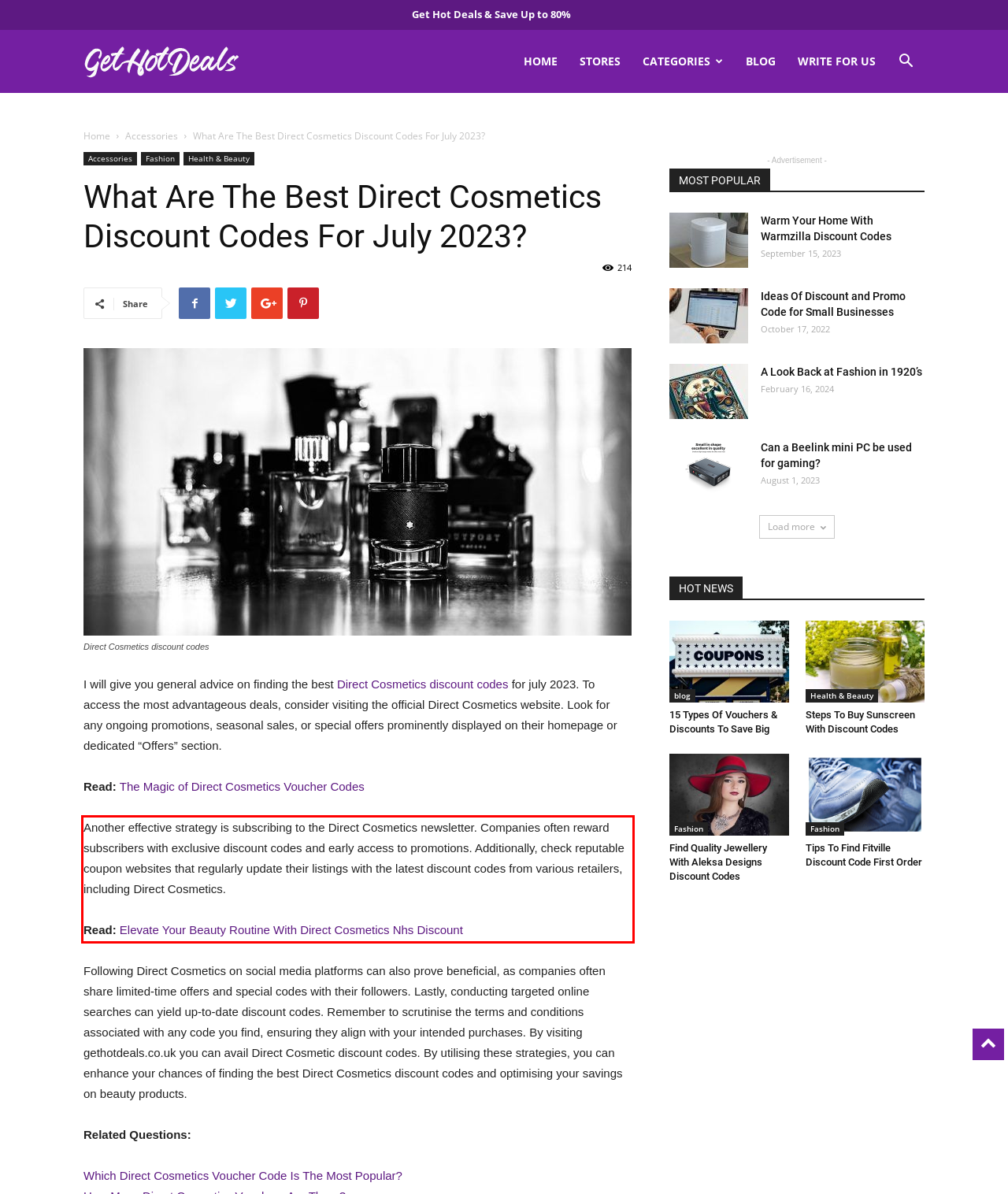Within the screenshot of the webpage, locate the red bounding box and use OCR to identify and provide the text content inside it.

Another effective strategy is subscribing to the Direct Cosmetics newsletter. Companies often reward subscribers with exclusive discount codes and early access to promotions. Additionally, check reputable coupon websites that regularly update their listings with the latest discount codes from various retailers, including Direct Cosmetics. Read: Elevate Your Beauty Routine With Direct Cosmetics Nhs Discount